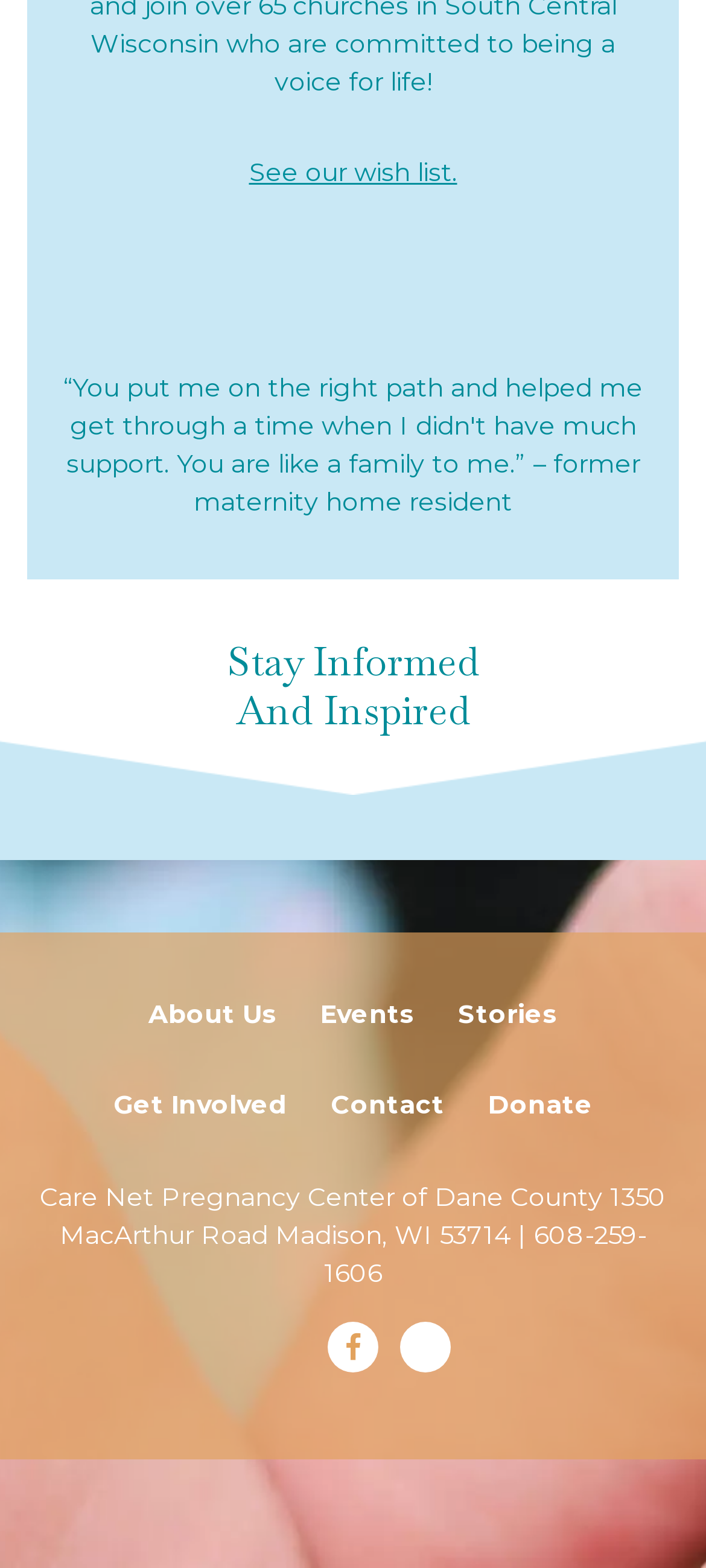Provide a single word or phrase answer to the question: 
How many links are there in the footer section?

7